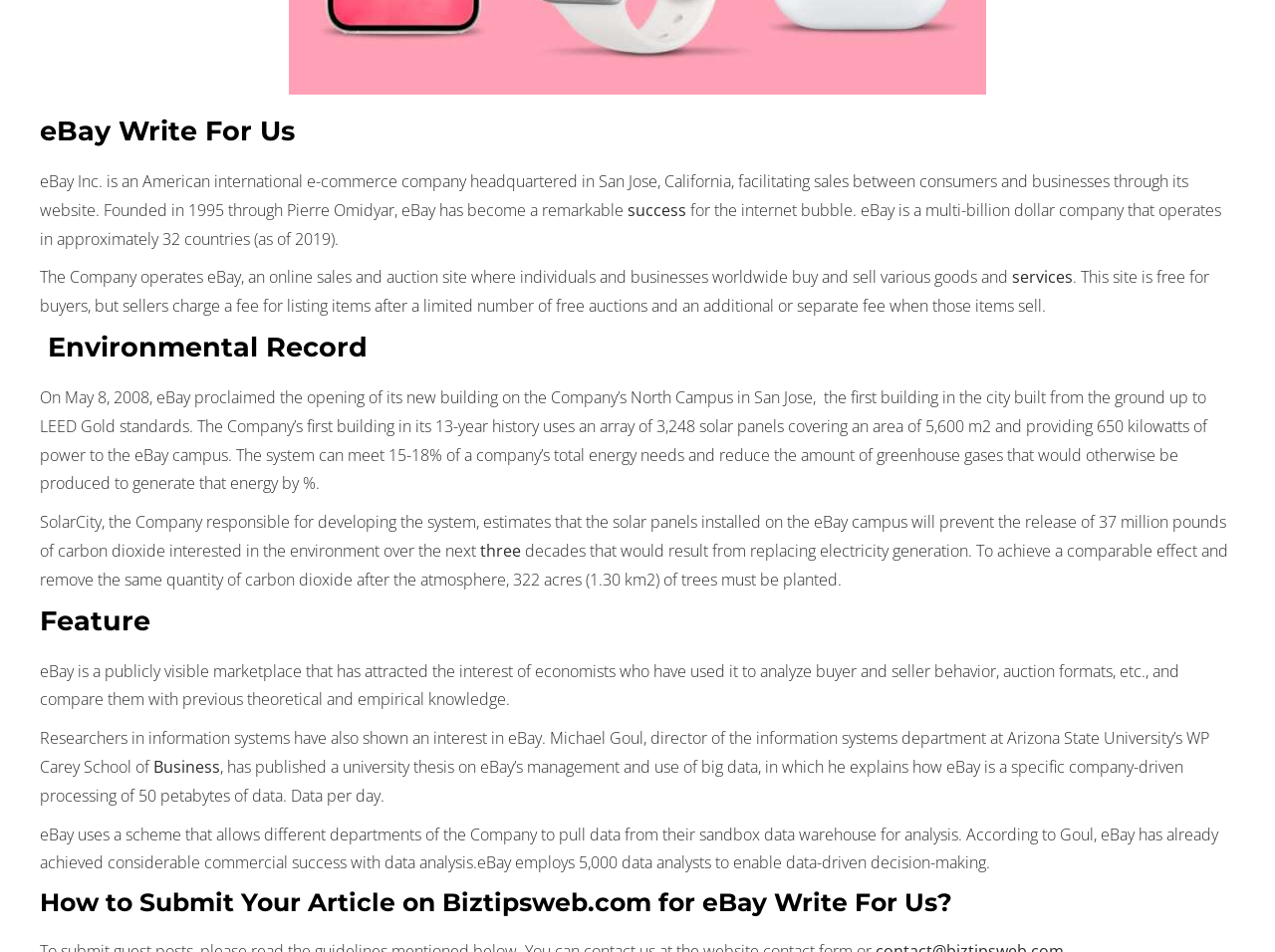Identify the bounding box coordinates for the UI element described as follows: 3 weeks ago. Use the format (top-left x, top-left y, bottom-right x, bottom-right y) and ensure all values are floating point numbers between 0 and 1.

[0.434, 0.031, 0.486, 0.046]